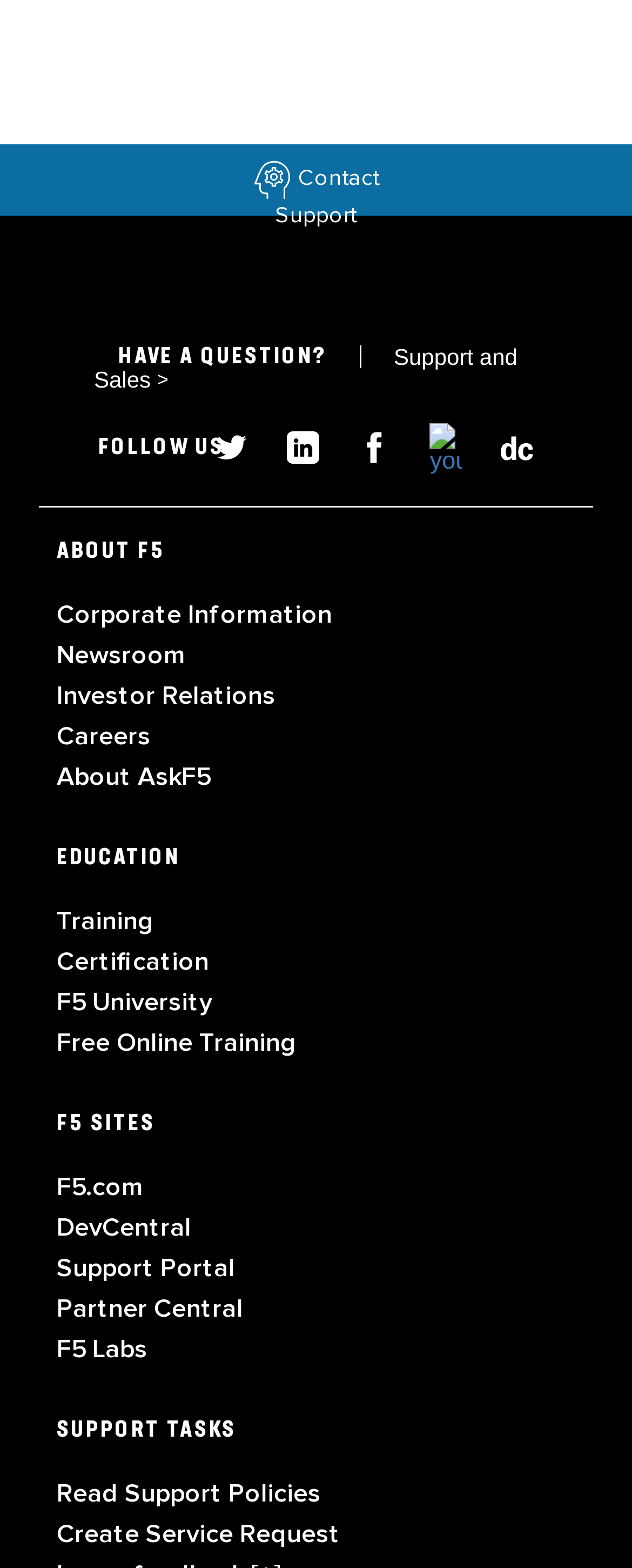Use a single word or phrase to answer the question: 
How many links are there under 'ABOUT F5'?

5